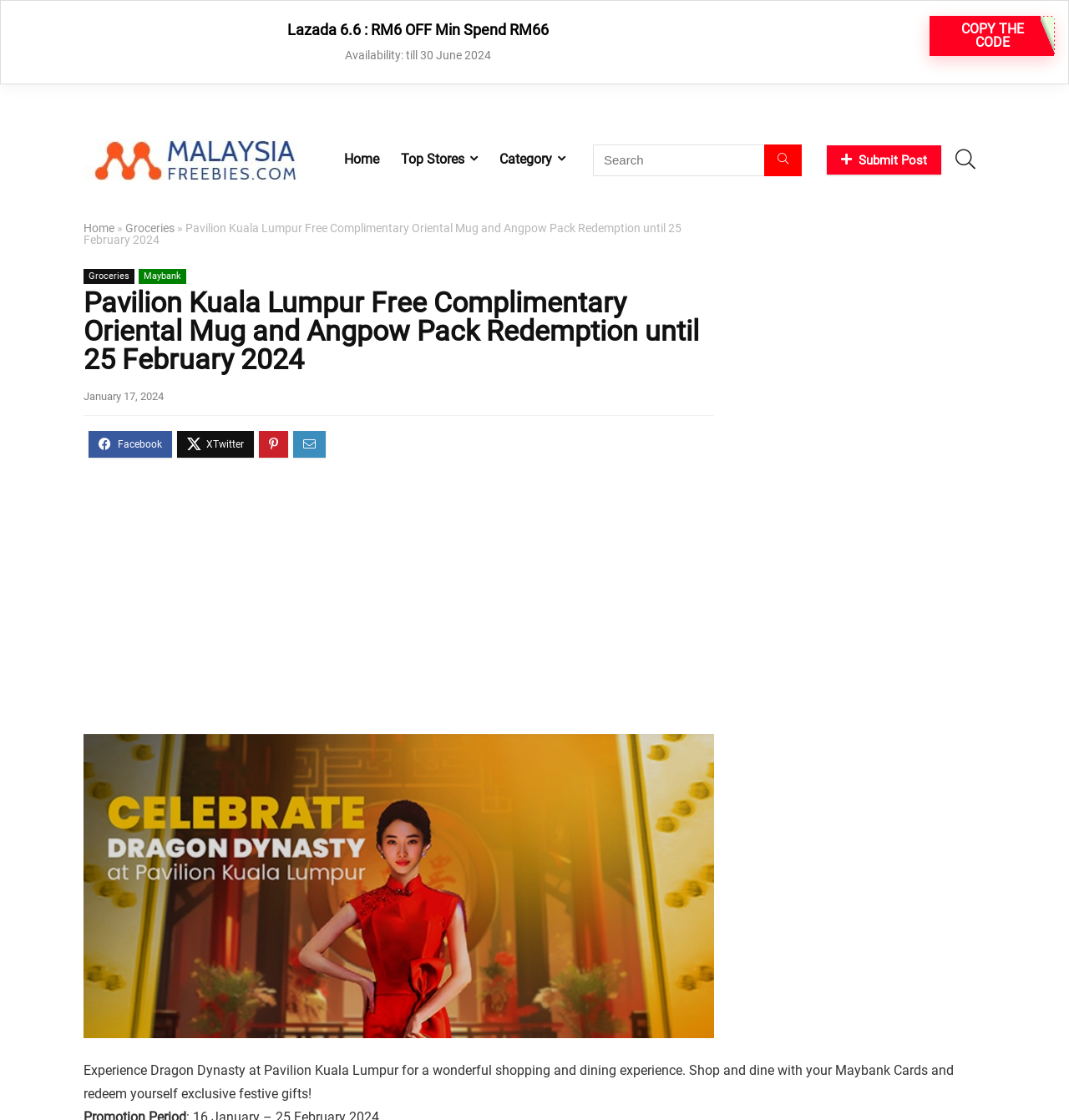Determine the bounding box coordinates of the clickable element to complete this instruction: "Visit MalaysiaFreebies.com". Provide the coordinates in the format of four float numbers between 0 and 1, [left, top, right, bottom].

[0.078, 0.106, 0.3, 0.119]